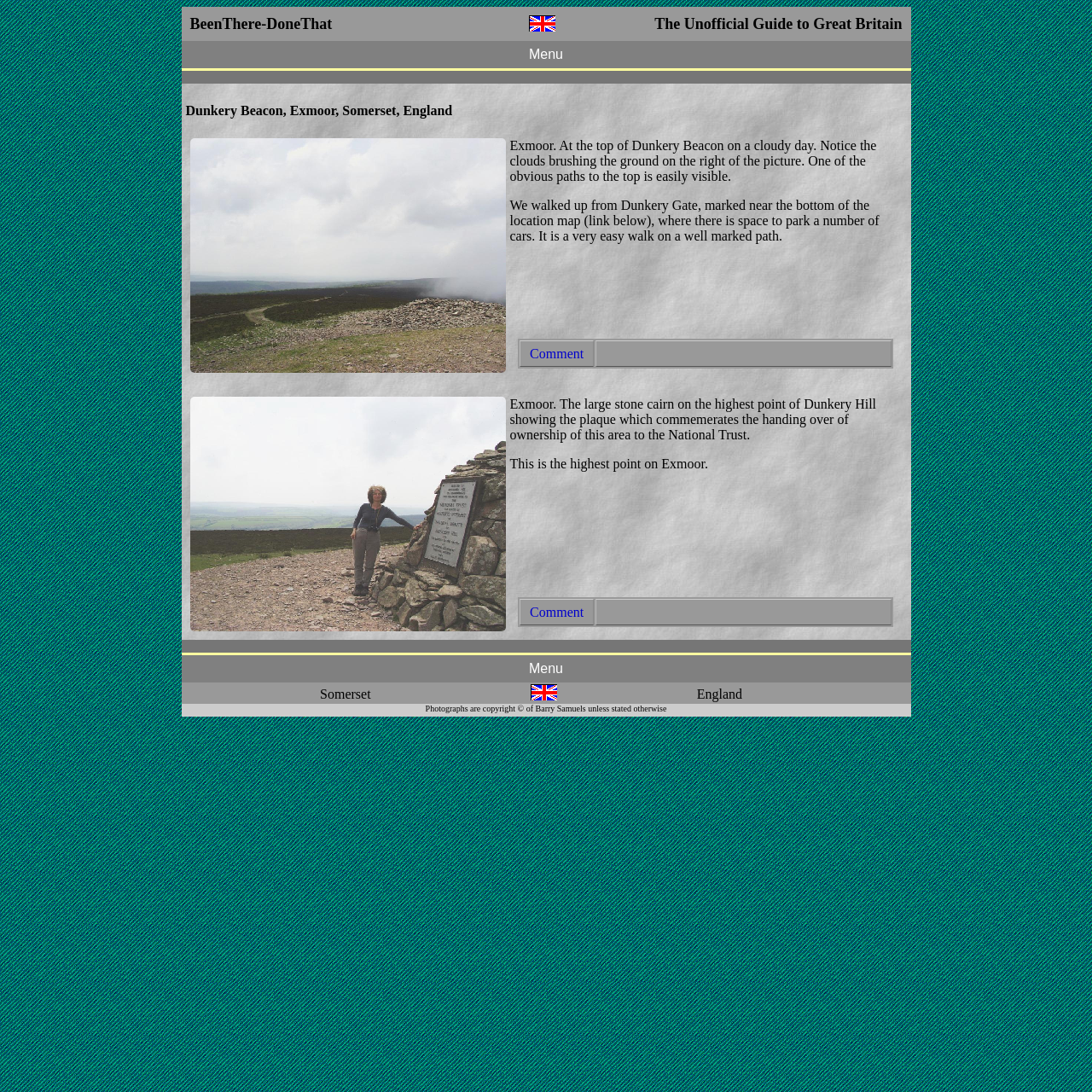Mark the bounding box of the element that matches the following description: "Comment".

[0.479, 0.554, 0.541, 0.568]